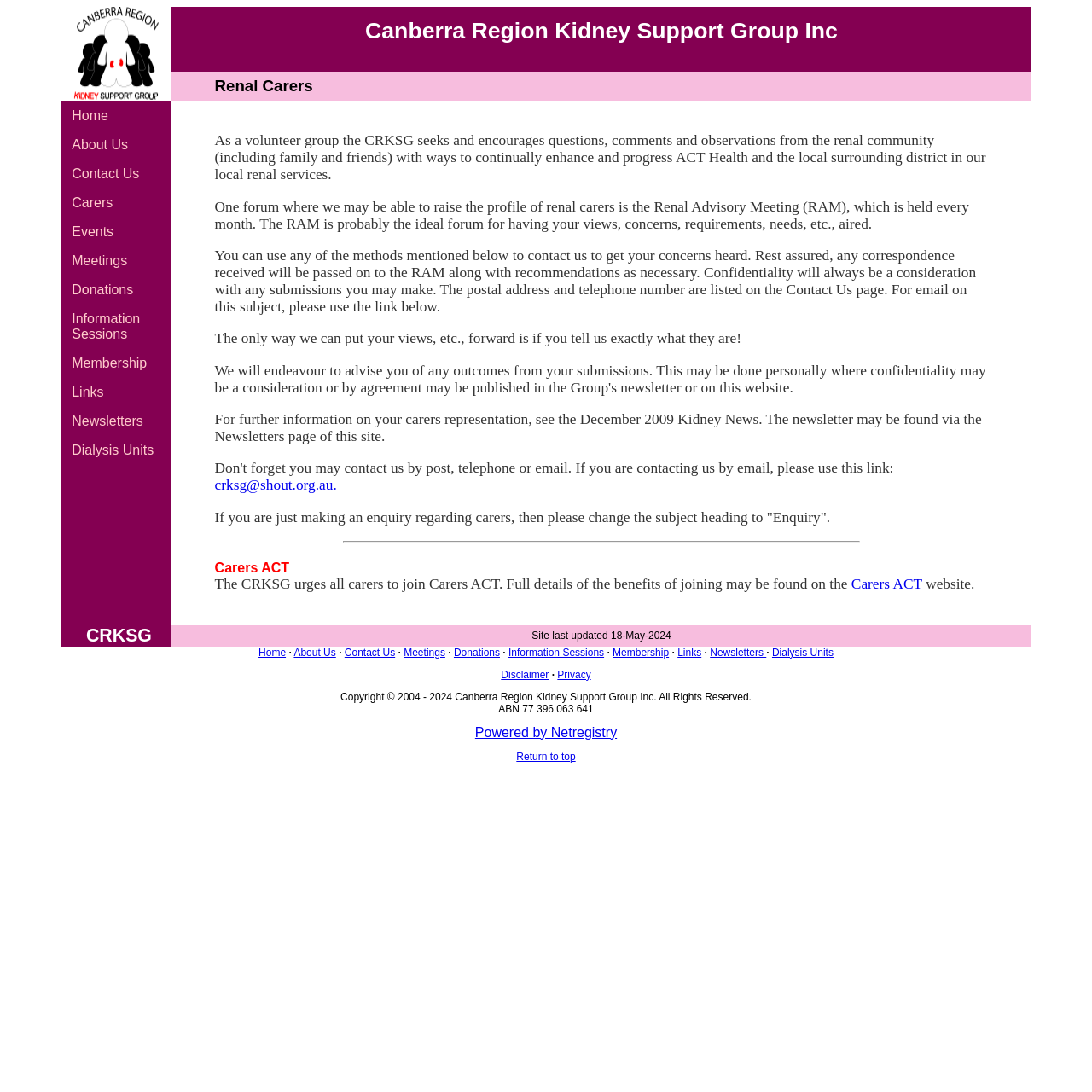How can carers contact the CRKSG?
Look at the image and provide a short answer using one word or a phrase.

By post, telephone, or email